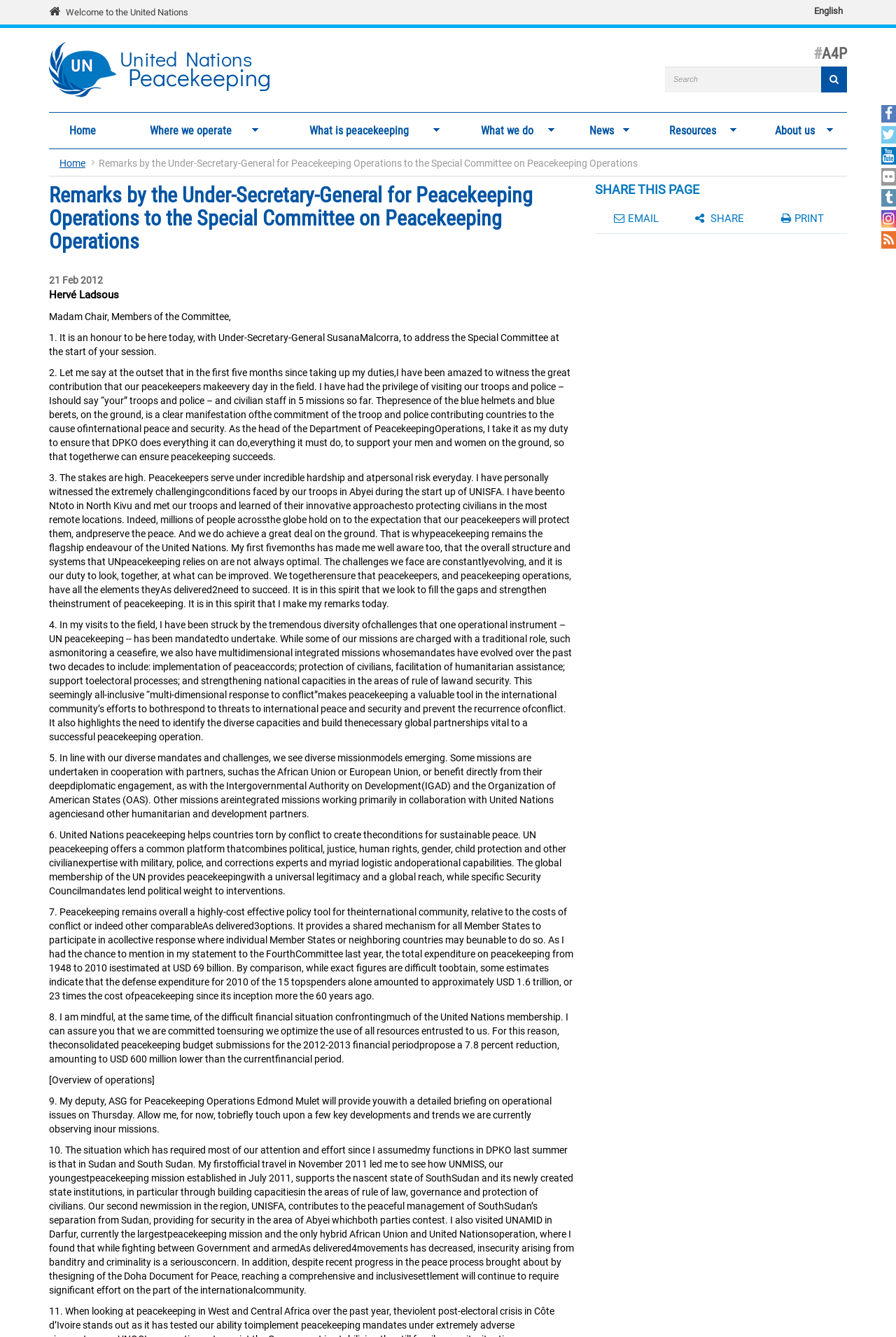What is the purpose of the search form?
Provide a fully detailed and comprehensive answer to the question.

I inferred this answer by looking at the search form and its label 'Search form', which suggests that it is used to search for content on the website.